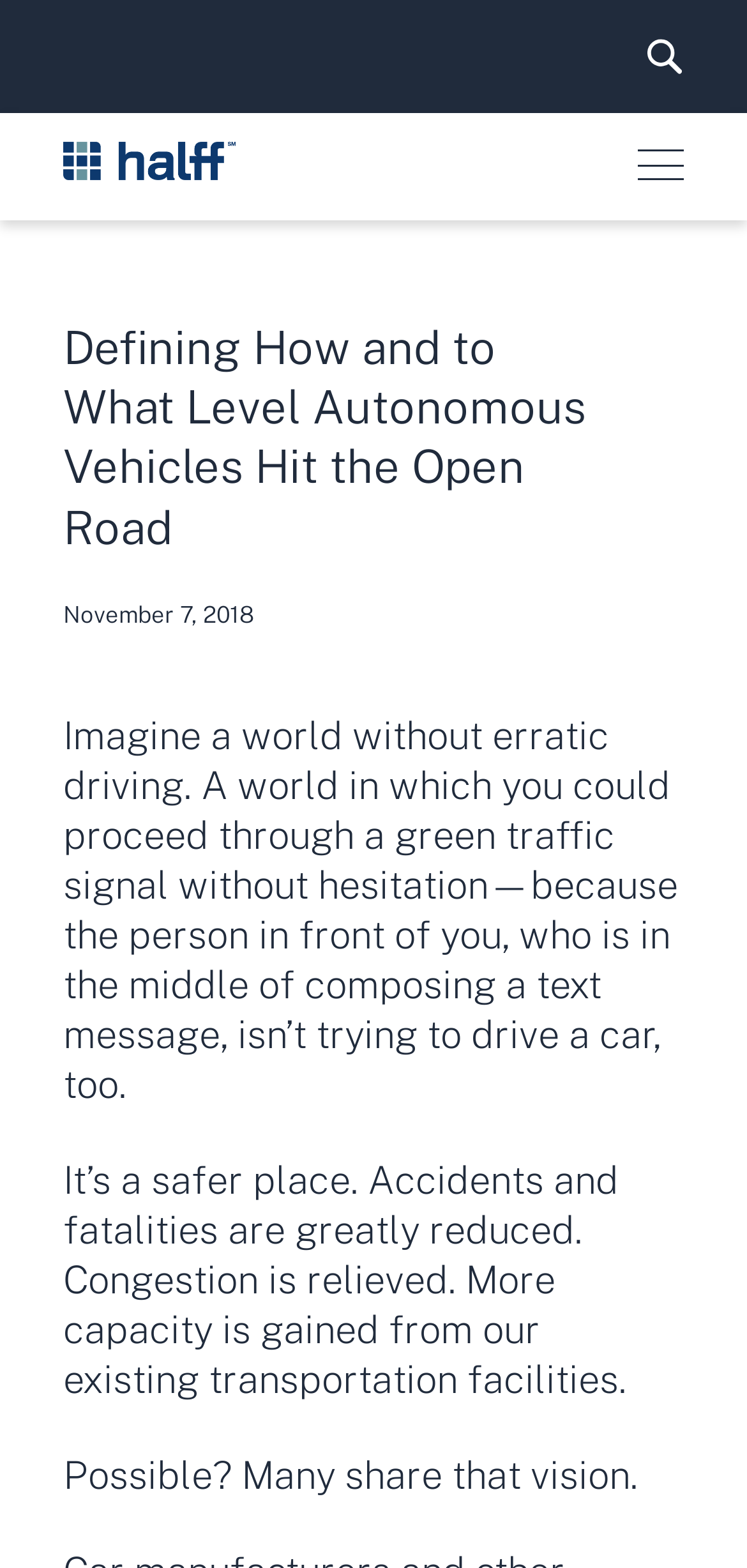How many links are in the top navigation bar?
Based on the image, respond with a single word or phrase.

2